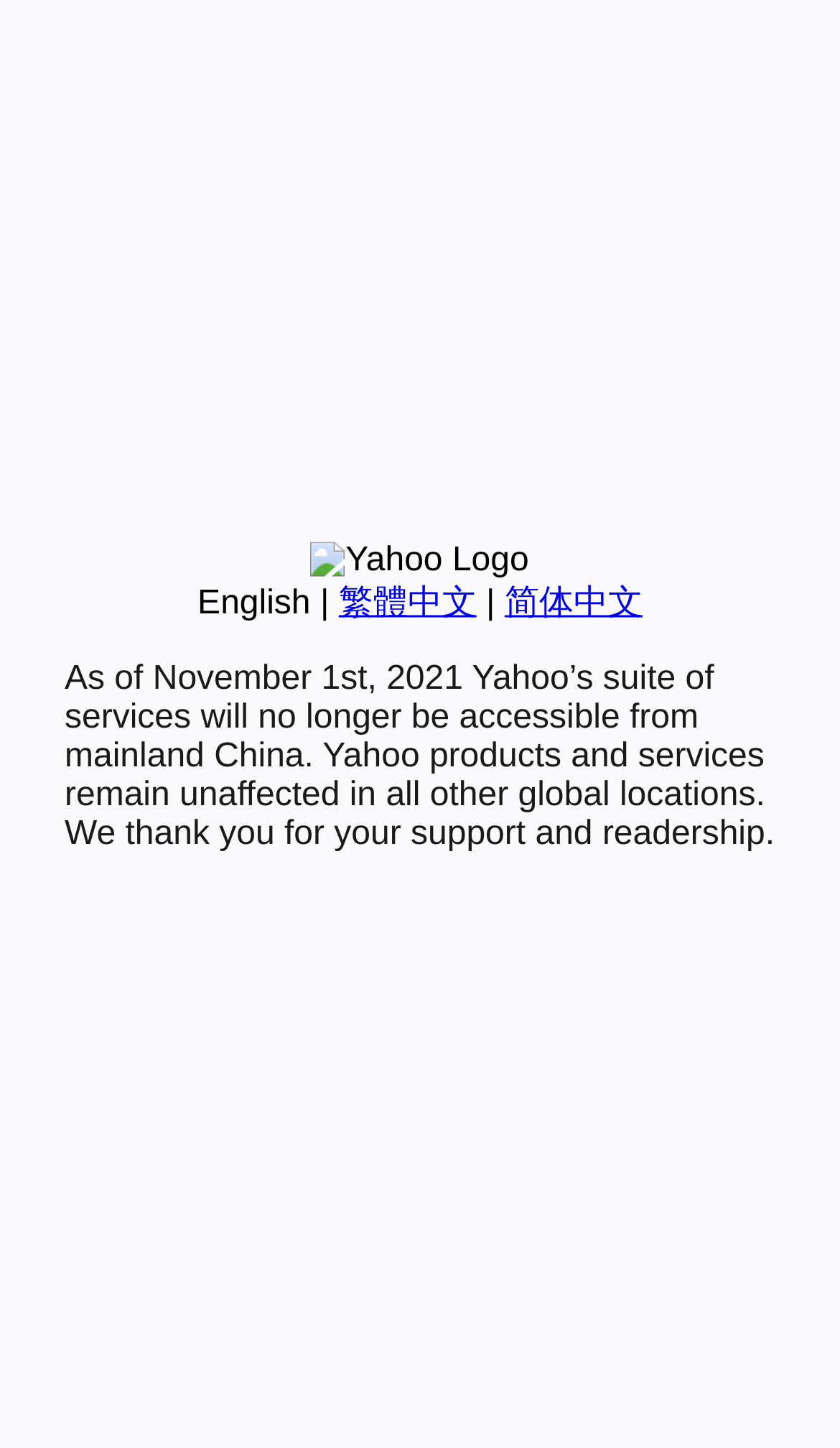Based on the provided description, "English", find the bounding box of the corresponding UI element in the screenshot.

[0.235, 0.404, 0.37, 0.429]